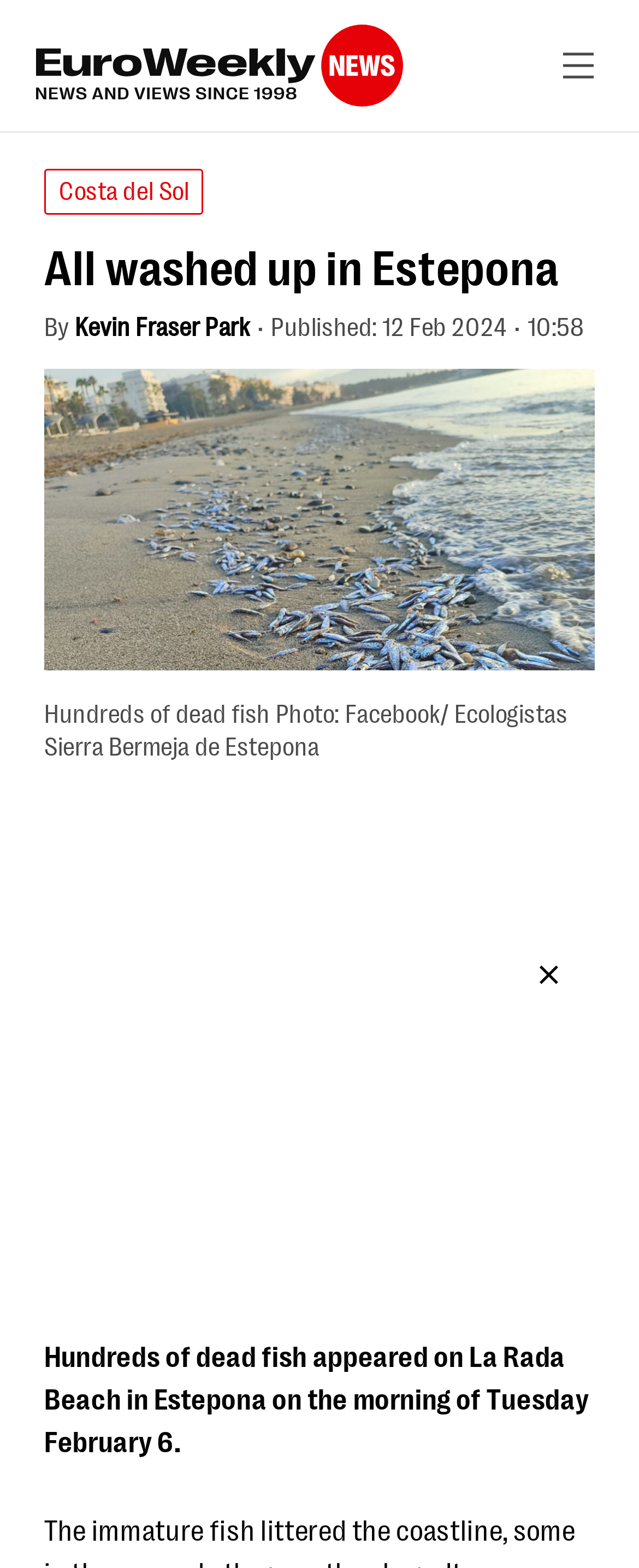What is the date of the incident?
Look at the image and answer the question with a single word or phrase.

Tuesday February 6